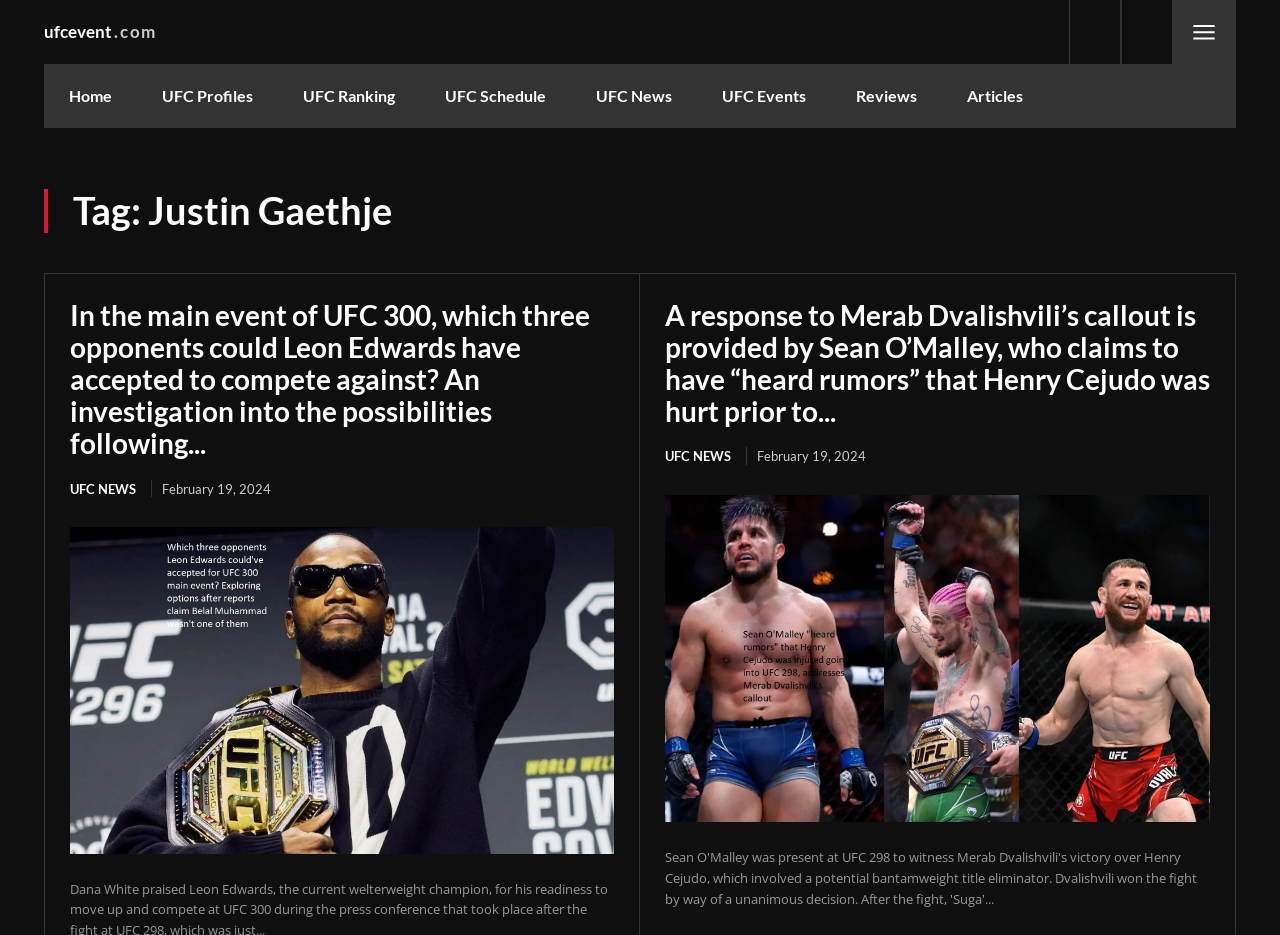Identify the bounding box coordinates of the section to be clicked to complete the task described by the following instruction: "Click on the UFC Profiles link". The coordinates should be four float numbers between 0 and 1, formatted as [left, top, right, bottom].

[0.107, 0.068, 0.217, 0.137]